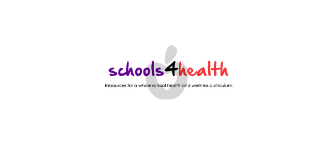Give a detailed account of what is happening in the image.

The image features the logo of "schools4health," emphasizing its focus on promoting health resources within educational environments. The text is displayed in a colorful font, with "schools" in purple and "4 health" in red, reflecting a lively and engaging aesthetic. Below the main logo, a tagline reads: "Resources for school health and wellness curriculum," indicating the organization's mission to support health initiatives in schools. This logo visually represents the intersection of education and health, underscoring the importance of fostering healthy environments for students.